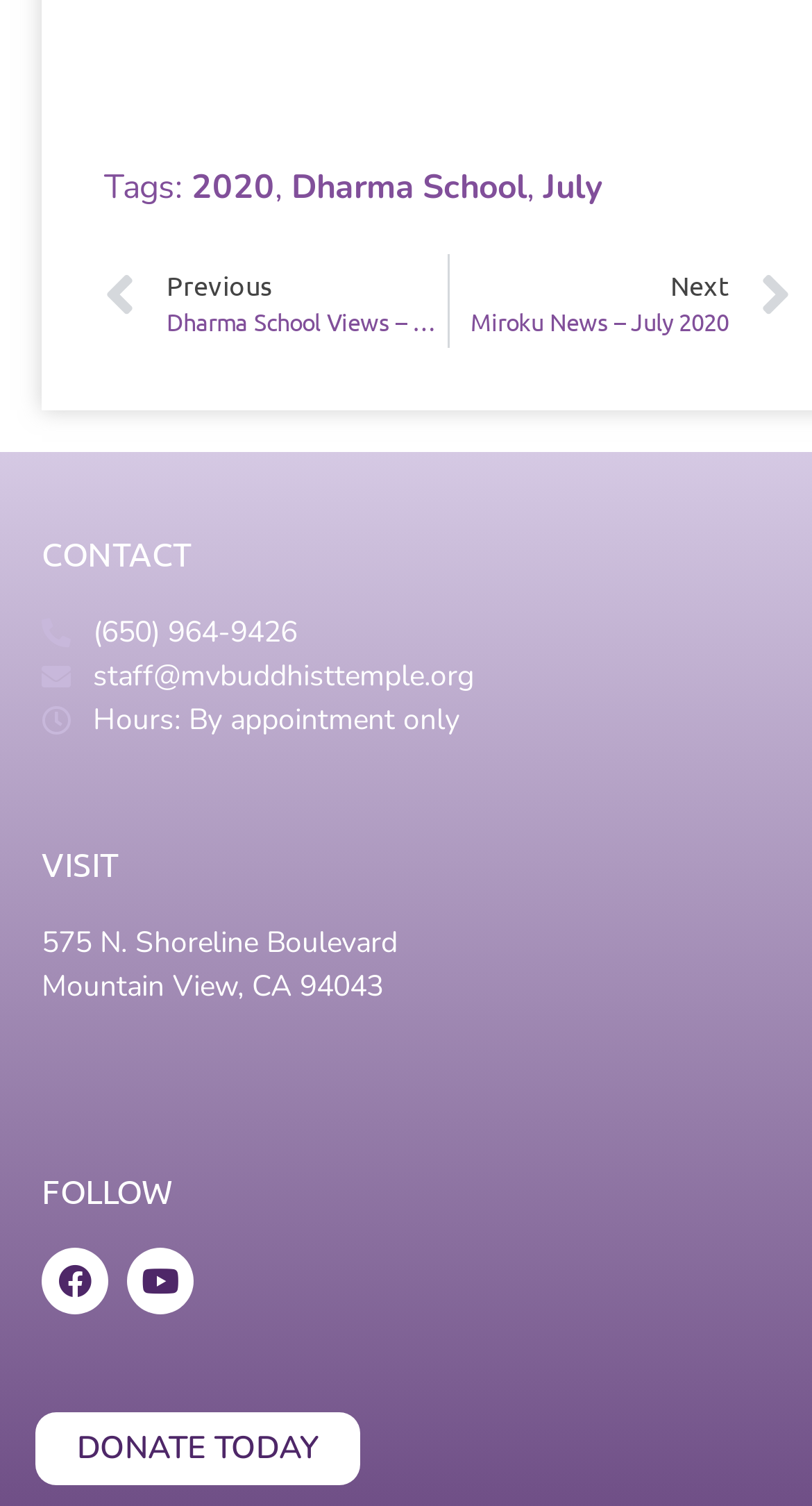Determine the coordinates of the bounding box that should be clicked to complete the instruction: "Follow the temple on Facebook". The coordinates should be represented by four float numbers between 0 and 1: [left, top, right, bottom].

[0.051, 0.829, 0.133, 0.873]